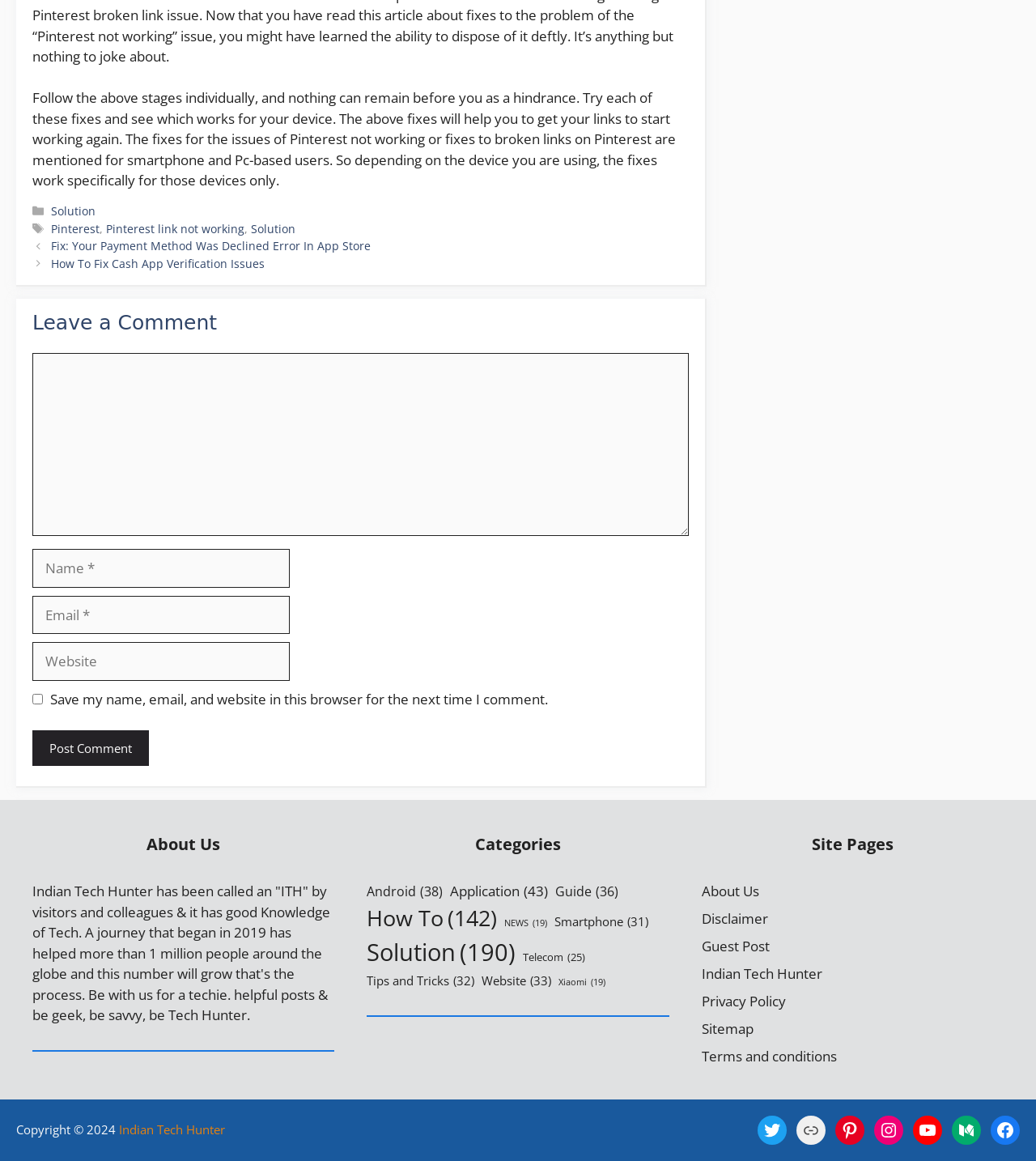Find the bounding box coordinates of the clickable region needed to perform the following instruction: "Click the 'Solution' link". The coordinates should be provided as four float numbers between 0 and 1, i.e., [left, top, right, bottom].

[0.049, 0.175, 0.092, 0.188]